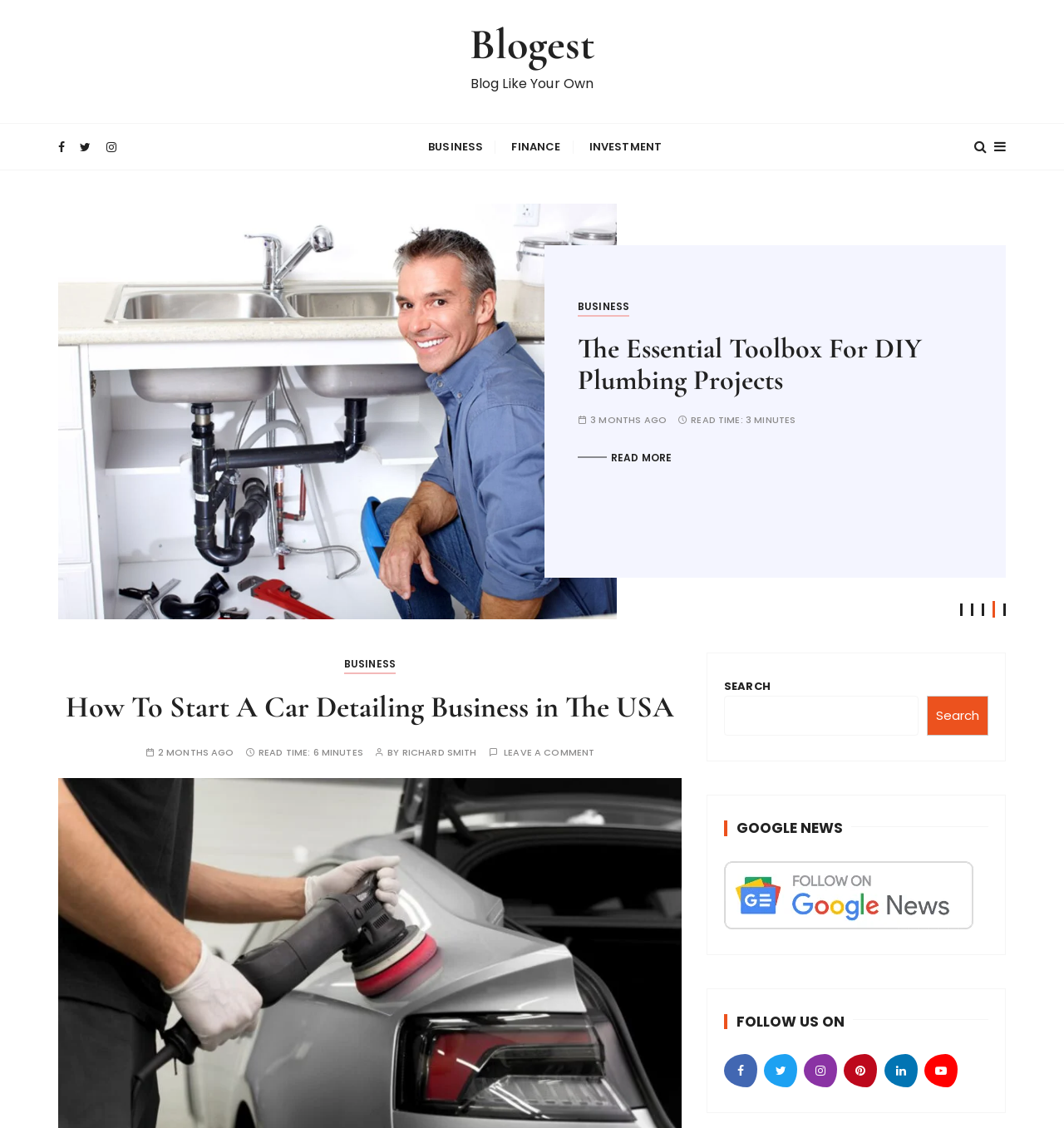What is the purpose of the search bar?
Kindly offer a comprehensive and detailed response to the question.

The search bar is located near the top of the page and has a placeholder text that says 'SEARCH'. This suggests that the purpose of the search bar is to allow users to search for specific topics or keywords within the blog.